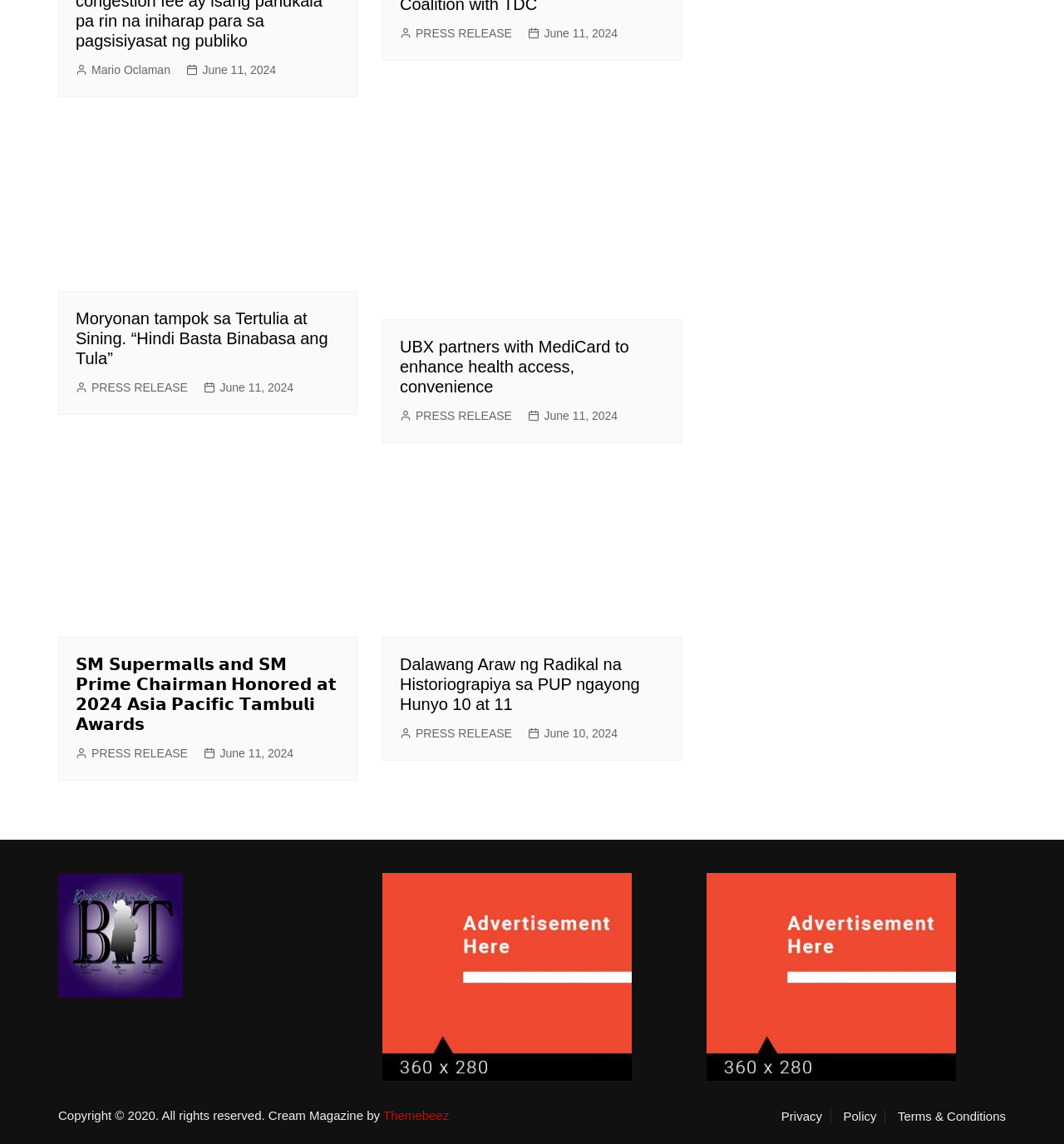Given the element description, predict the bounding box coordinates in the format (top-left x, top-left y, bottom-right x, bottom-right y). Make sure all values are between 0 and 1. Here is the element description: Downloads (257)

None